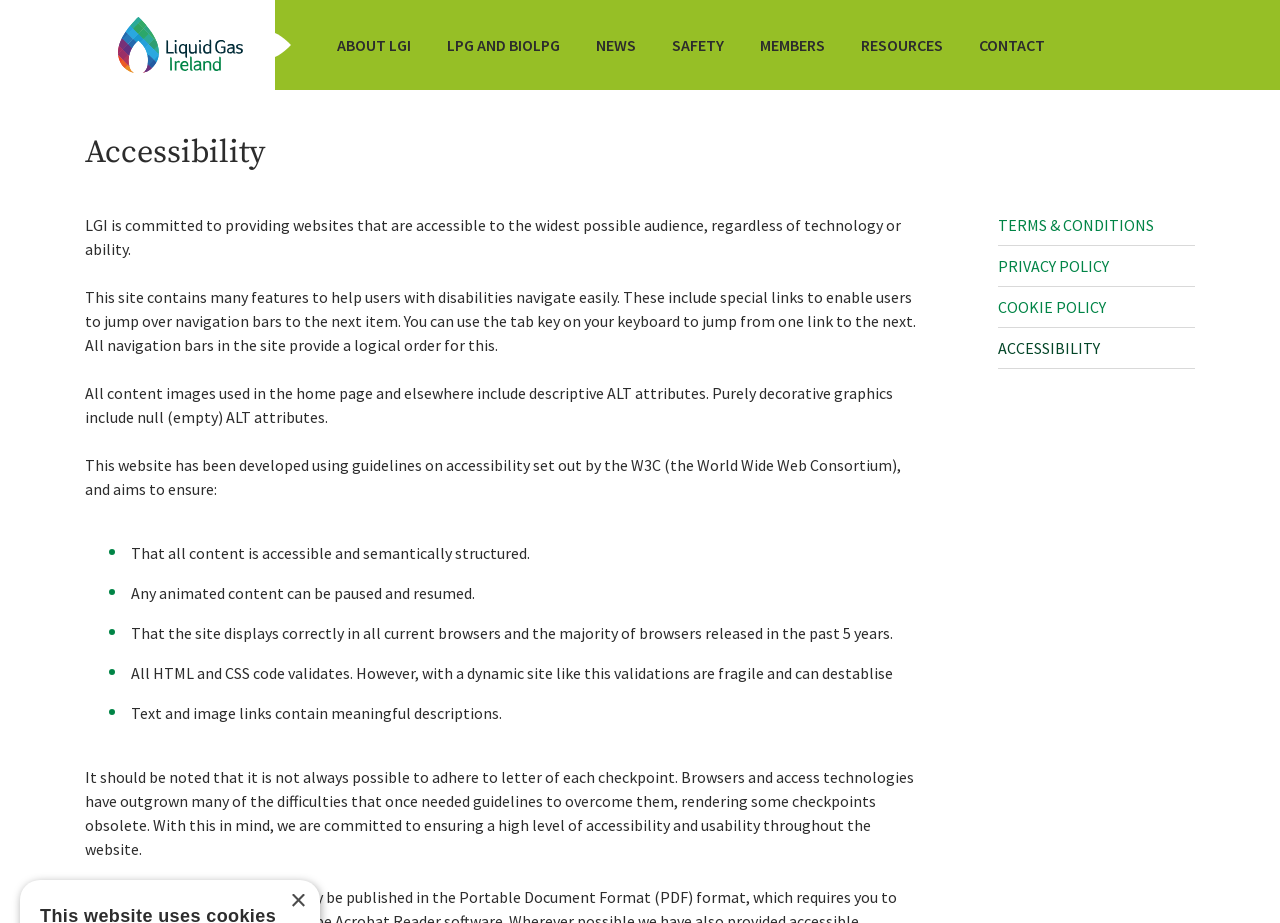Elaborate on the different components and information displayed on the webpage.

The webpage is about Liquid Gas Ireland, an association representing companies operating in the LPG and BioLPG industry in Ireland. At the top left corner, there is a logo of Liquid Gas Ireland, which is a multi-colored diamond grid style flame icon with the text "Liquid Gas Ireland". 

To the right of the logo, there is a vertical menu with several links, including "ABOUT LGI", "LPG AND BIOLPG", "NEWS", "SAFETY", "MEMBERS", "RESOURCES", and "CONTACT". 

Below the menu, there is a section about accessibility, which is headed by a heading element "Accessibility". This section contains several paragraphs of text explaining the website's commitment to accessibility, including features such as special links to enable users to jump over navigation bars, descriptive ALT attributes for content images, and guidelines on accessibility set out by the W3C. 

The section also lists several aims of the website, including ensuring that all content is accessible and semantically structured, that animated content can be paused and resumed, and that the site displays correctly in all current browsers. 

At the bottom right corner, there are four links: "TERMS & CONDITIONS", "PRIVACY POLICY", "COOKIE POLICY", and "ACCESSIBILITY". The "ACCESSIBILITY" link is accompanied by a button labeled "Close" with a cross symbol "×" inside.